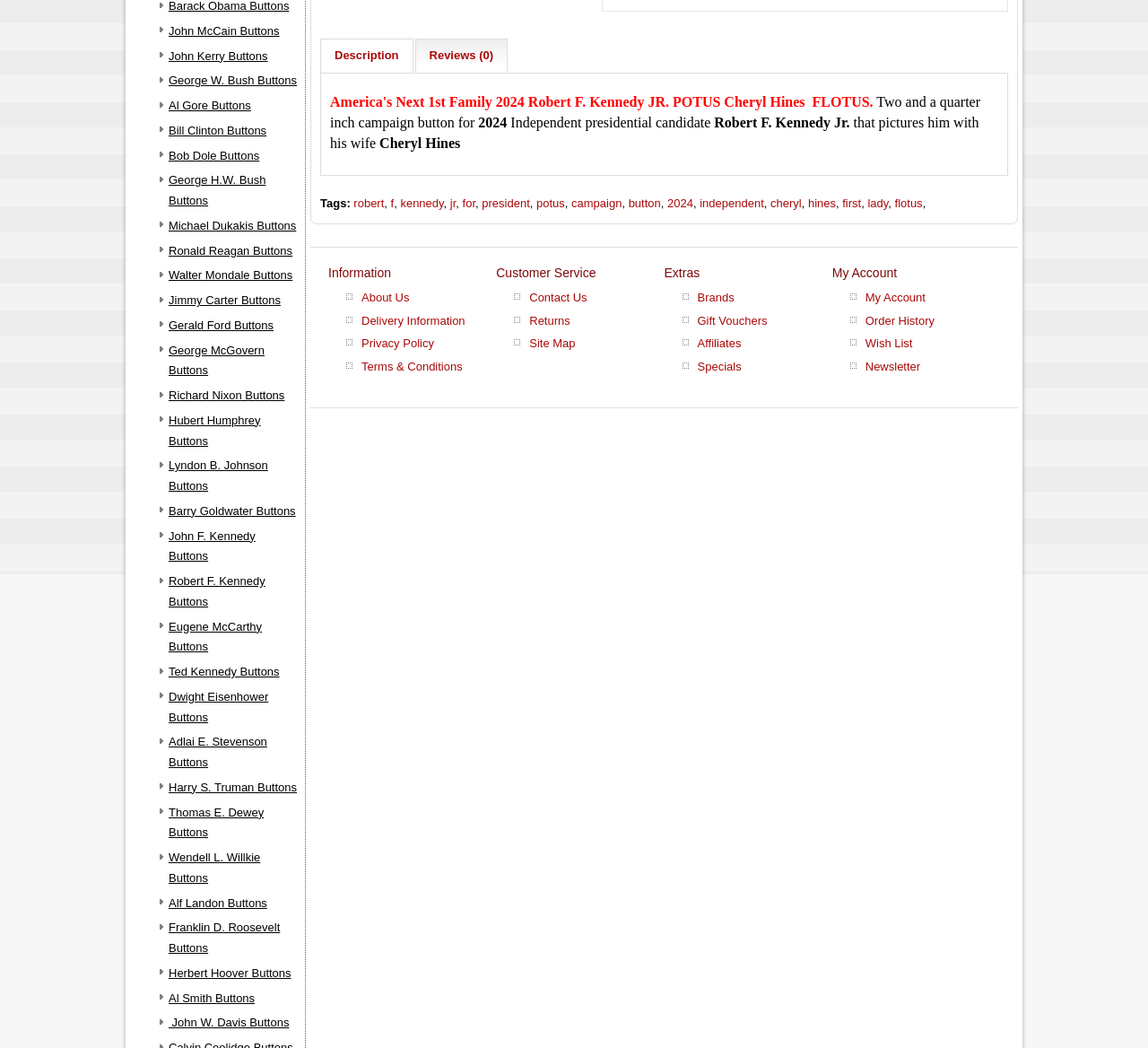Determine the bounding box coordinates of the UI element described by: "potus".

[0.467, 0.188, 0.492, 0.201]